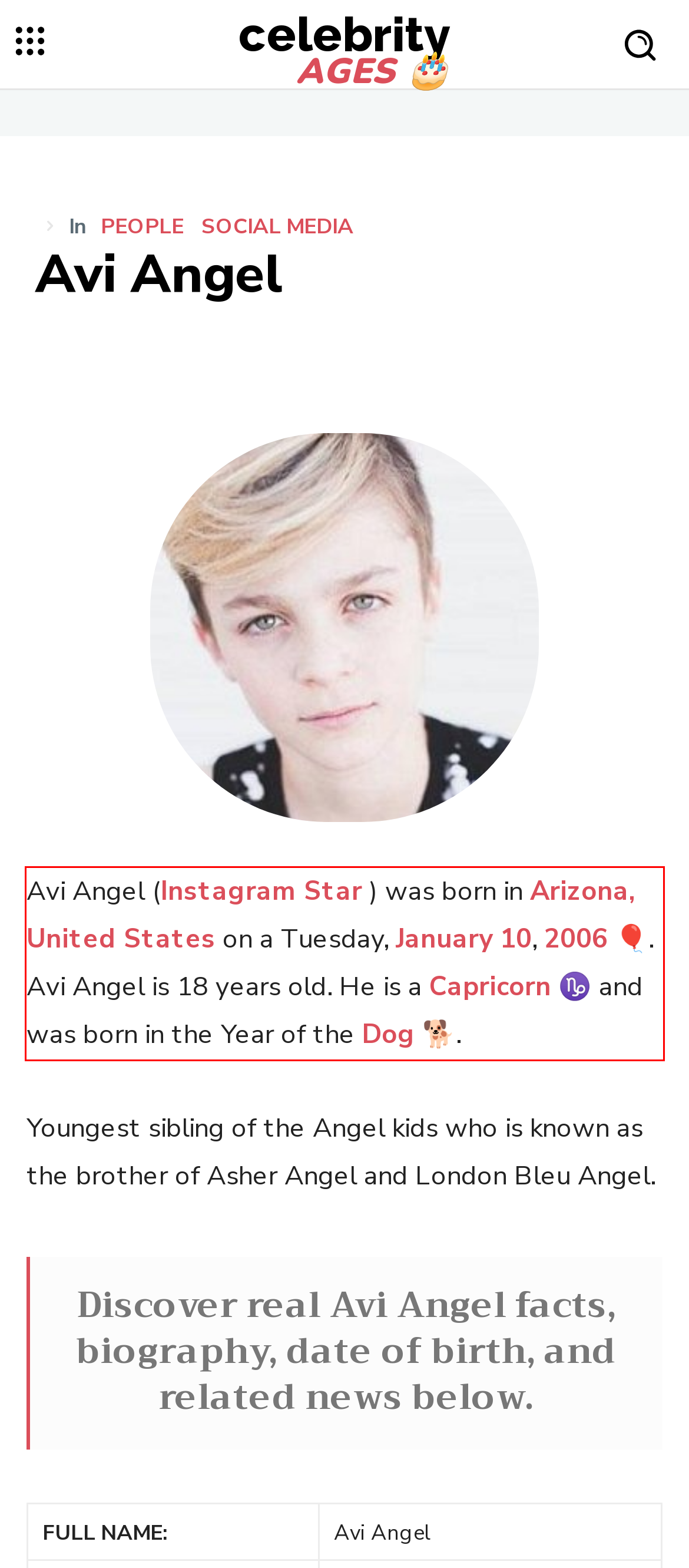Please examine the webpage screenshot containing a red bounding box and use OCR to recognize and output the text inside the red bounding box.

Avi Angel (Instagram Star ) was born in Arizona, United States on a Tuesday, January 10, 2006 🎈. Avi Angel is 18 years old. He is a Capricorn ♑ and was born in the Year of the Dog 🐕.